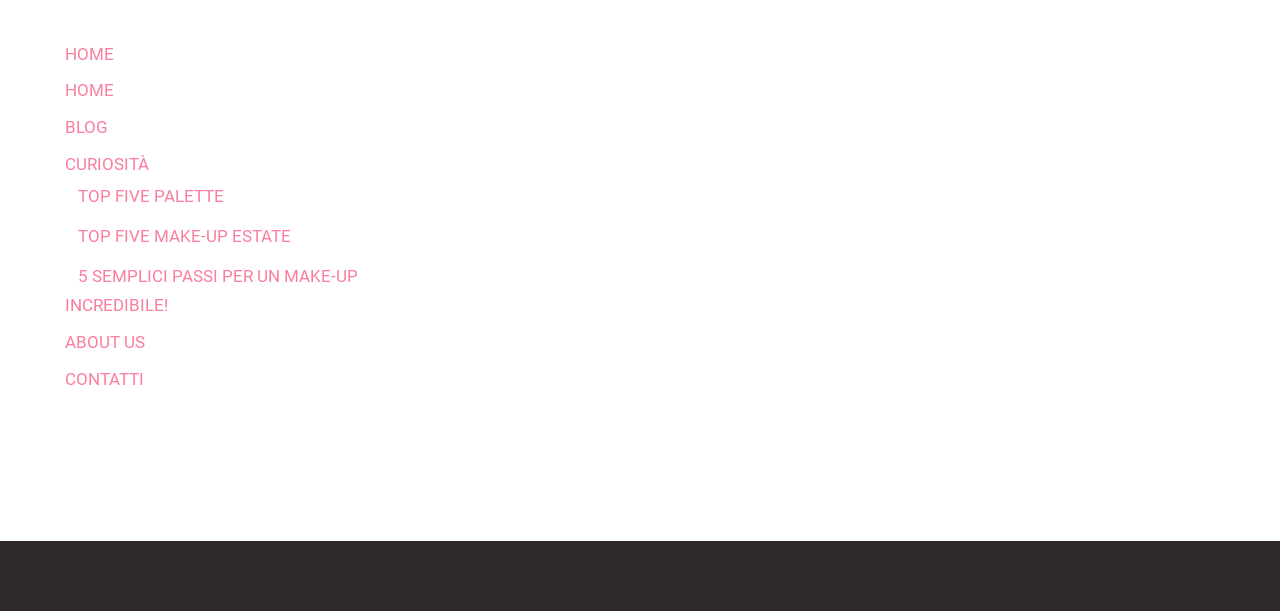Determine the bounding box coordinates in the format (top-left x, top-left y, bottom-right x, bottom-right y). Ensure all values are floating point numbers between 0 and 1. Identify the bounding box of the UI element described by: Packard, Imbrie Minh Quang

None